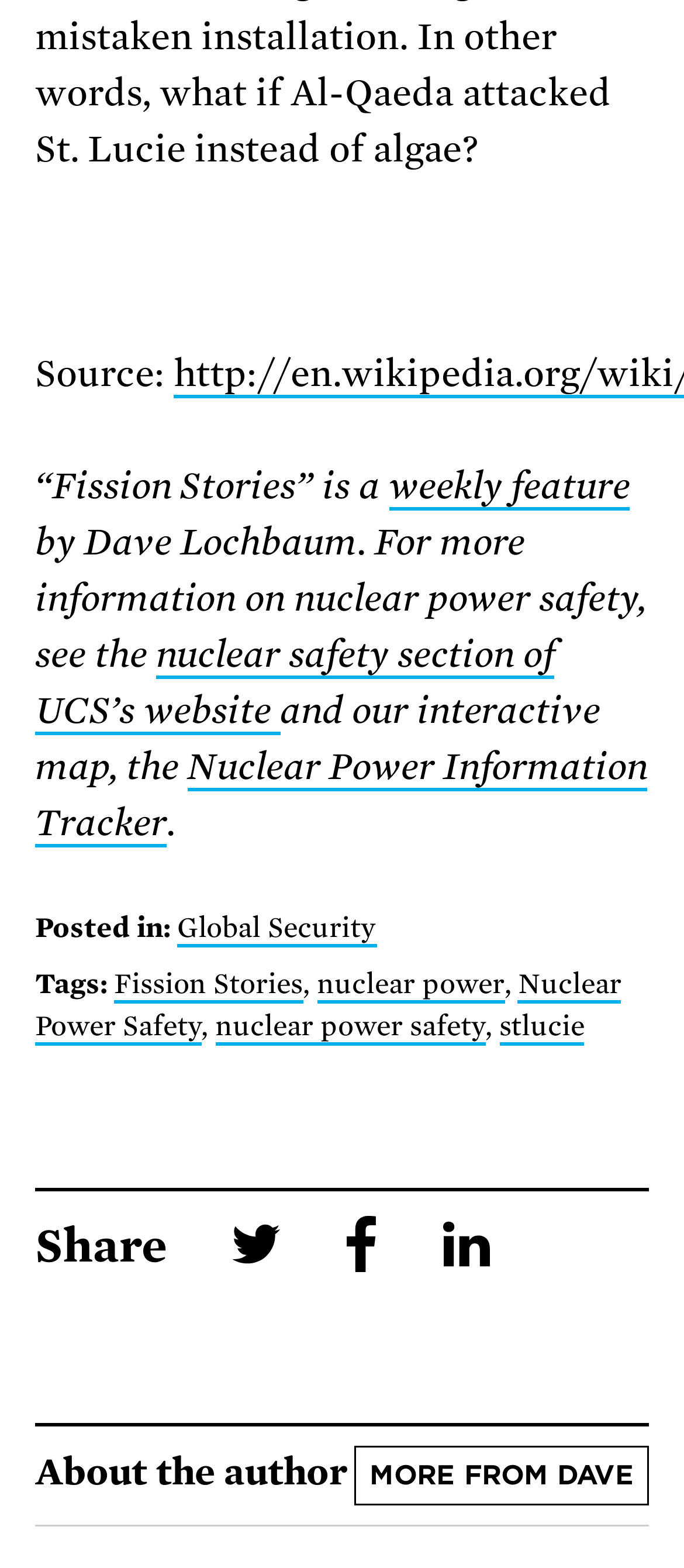Please find the bounding box coordinates of the element's region to be clicked to carry out this instruction: "Explore the Global Security section".

[0.259, 0.582, 0.55, 0.605]